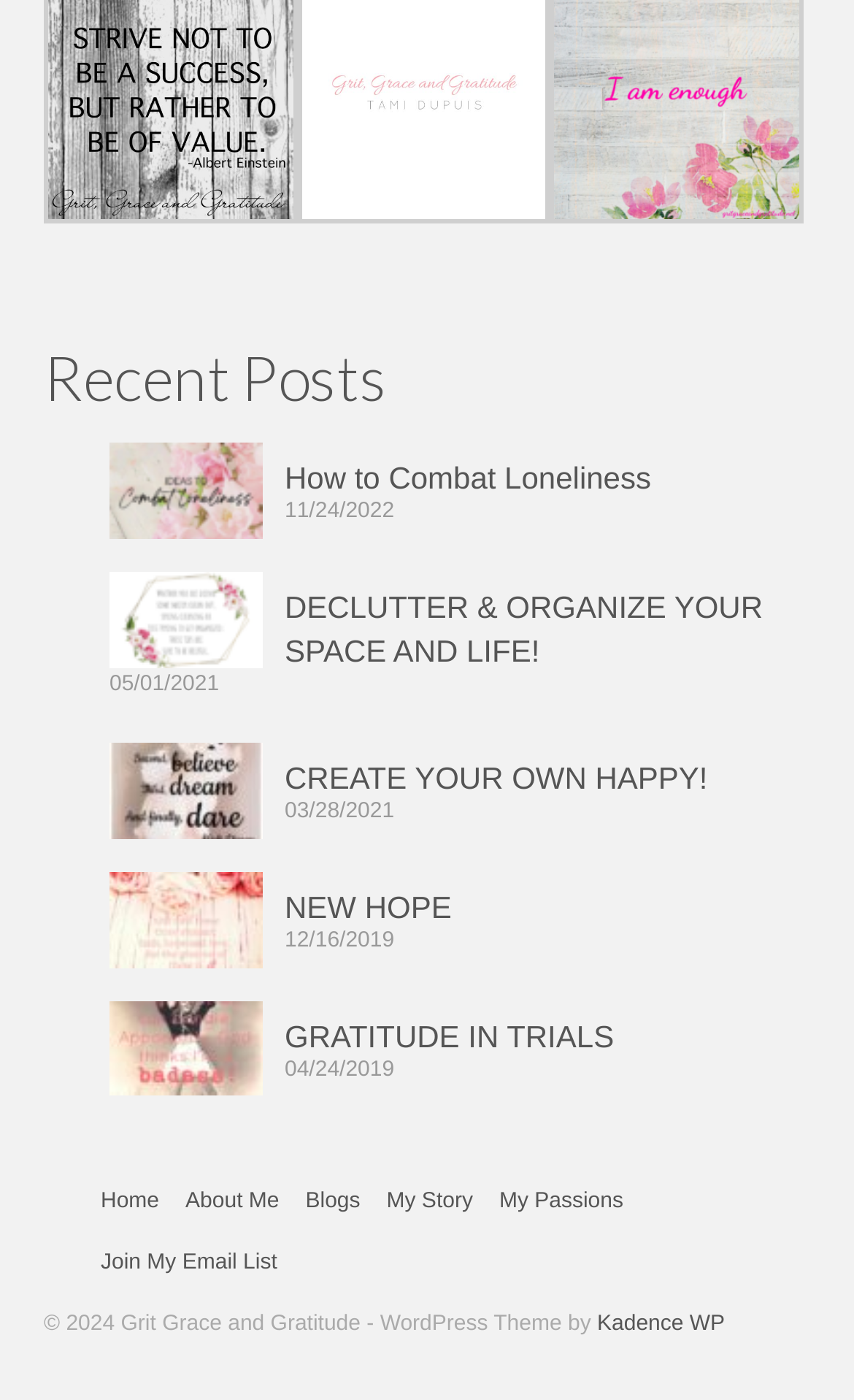Please find the bounding box coordinates of the clickable region needed to complete the following instruction: "go to the 'About Me' page". The bounding box coordinates must consist of four float numbers between 0 and 1, i.e., [left, top, right, bottom].

[0.202, 0.838, 0.342, 0.882]